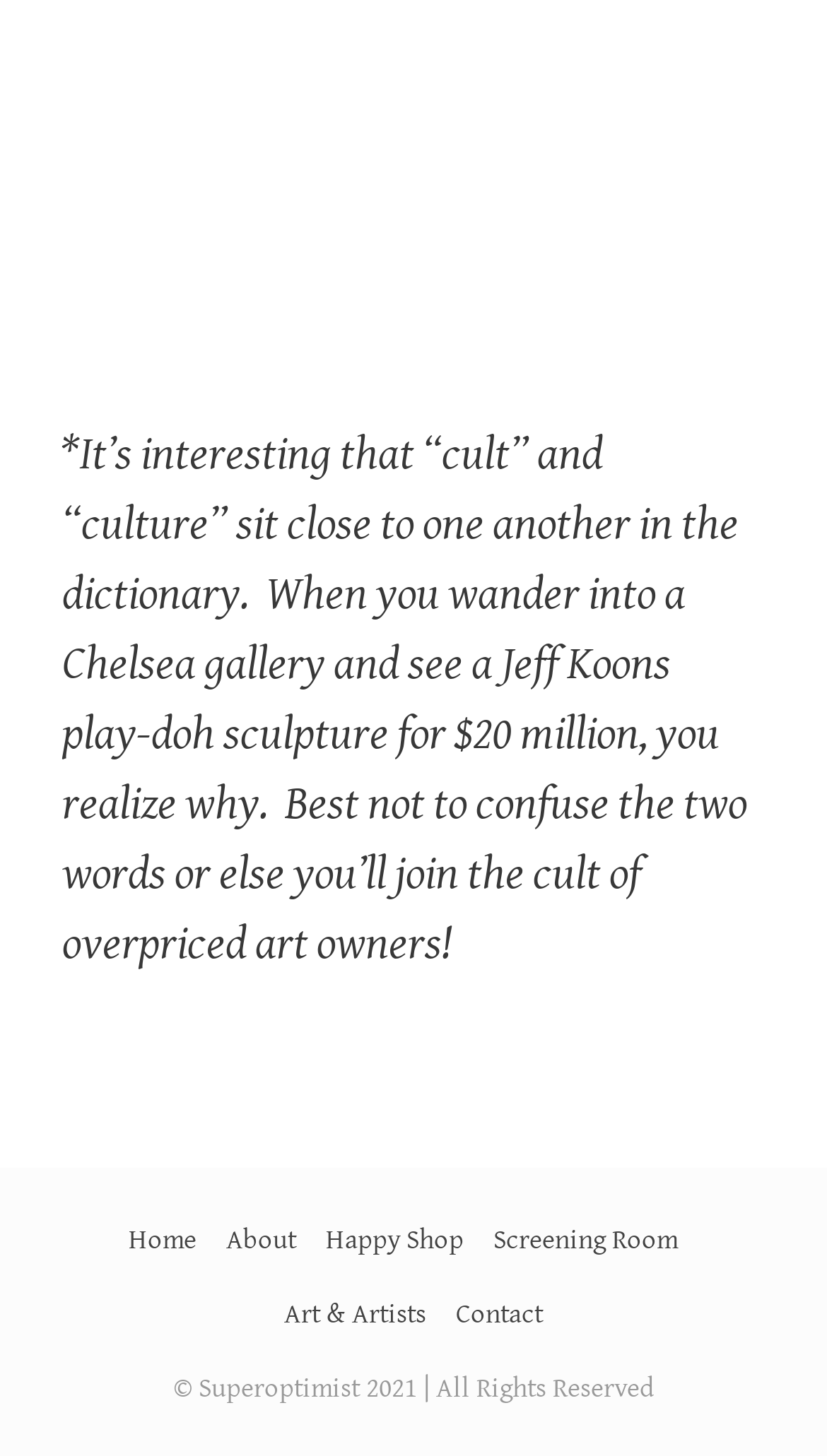Based on the element description, predict the bounding box coordinates (top-left x, top-left y, bottom-right x, bottom-right y) for the UI element in the screenshot: Art & Artists

[0.344, 0.881, 0.515, 0.928]